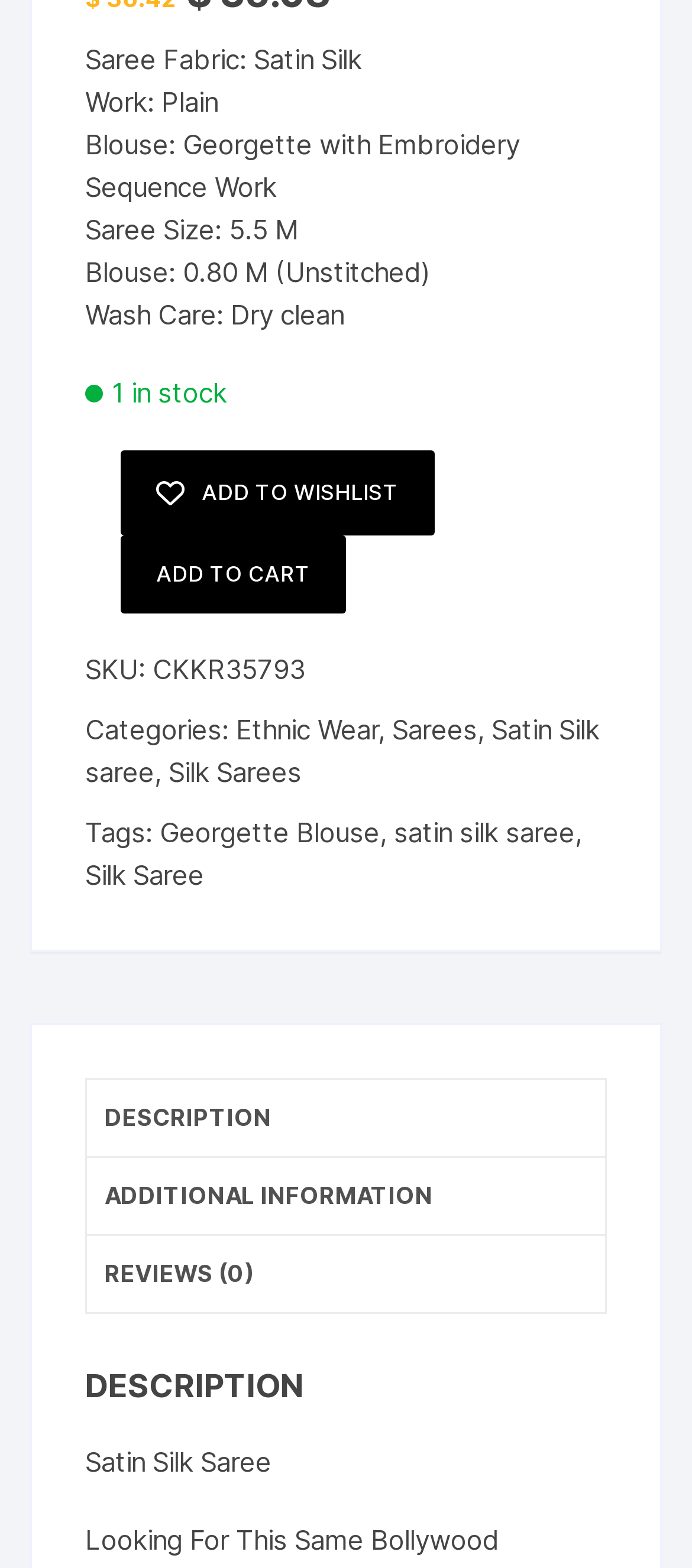Locate the bounding box of the UI element described by: "Description" in the given webpage screenshot.

[0.126, 0.689, 0.874, 0.739]